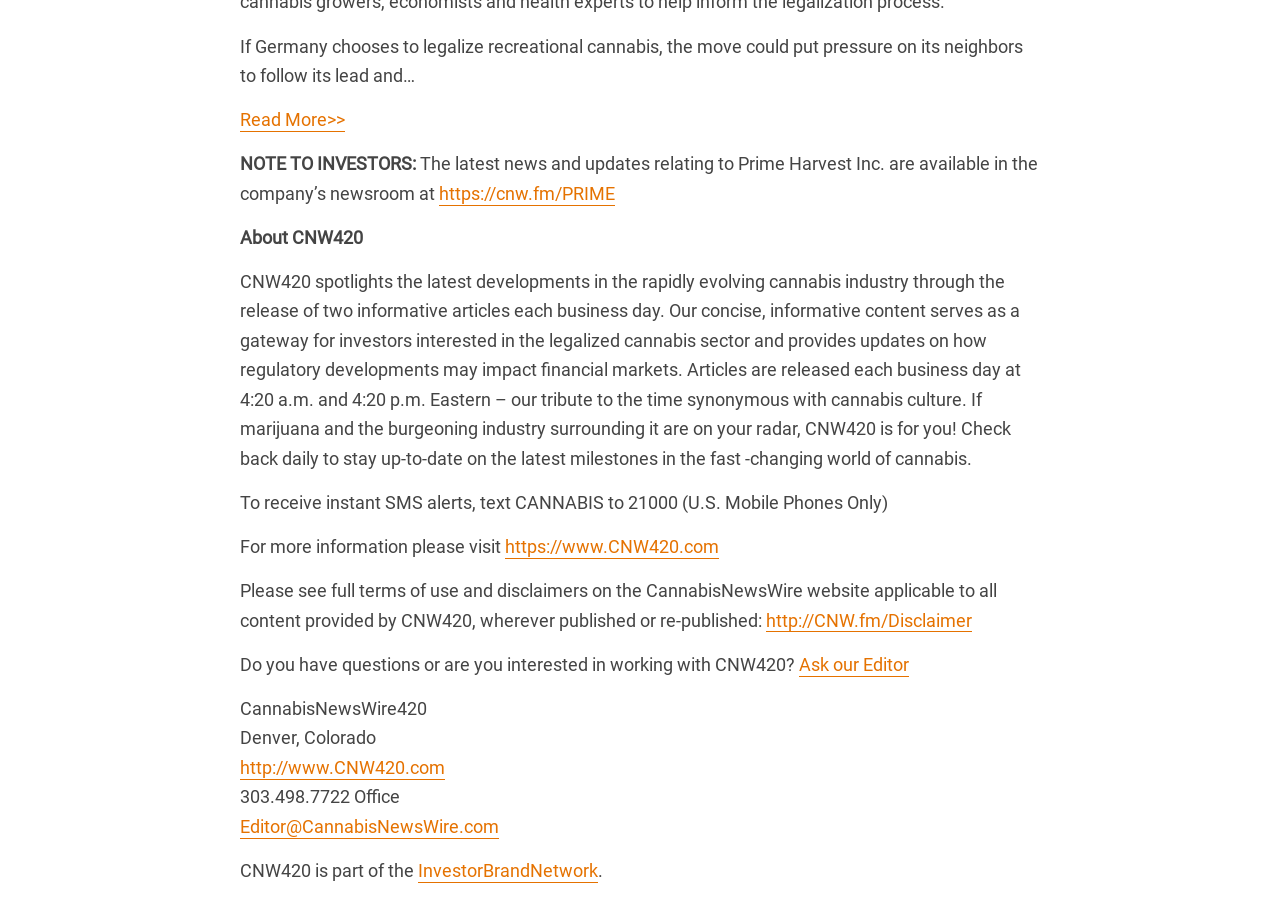Identify the bounding box for the described UI element: "InvestorBrandNetwork".

[0.327, 0.936, 0.467, 0.96]